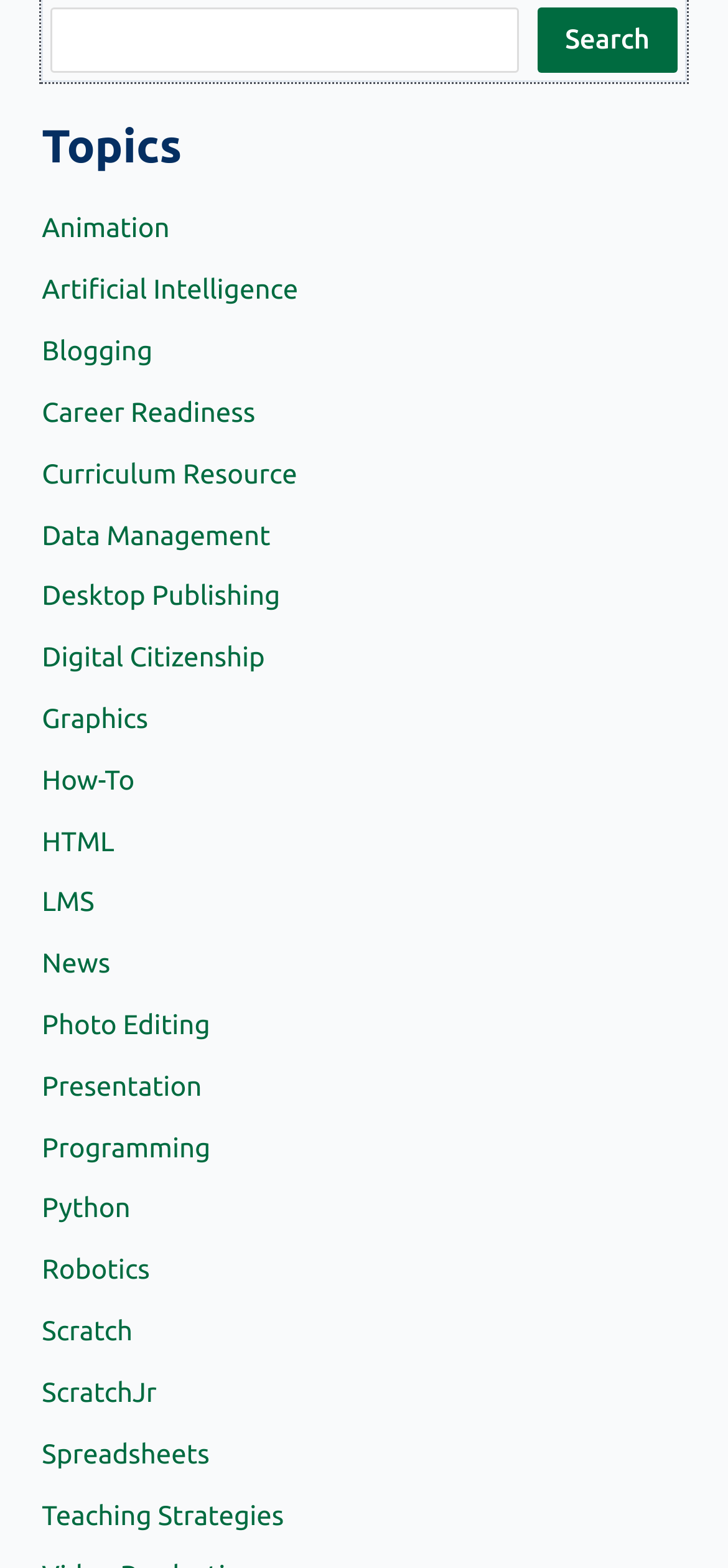Pinpoint the bounding box coordinates of the area that should be clicked to complete the following instruction: "Learn about Artificial Intelligence". The coordinates must be given as four float numbers between 0 and 1, i.e., [left, top, right, bottom].

[0.058, 0.174, 0.41, 0.194]